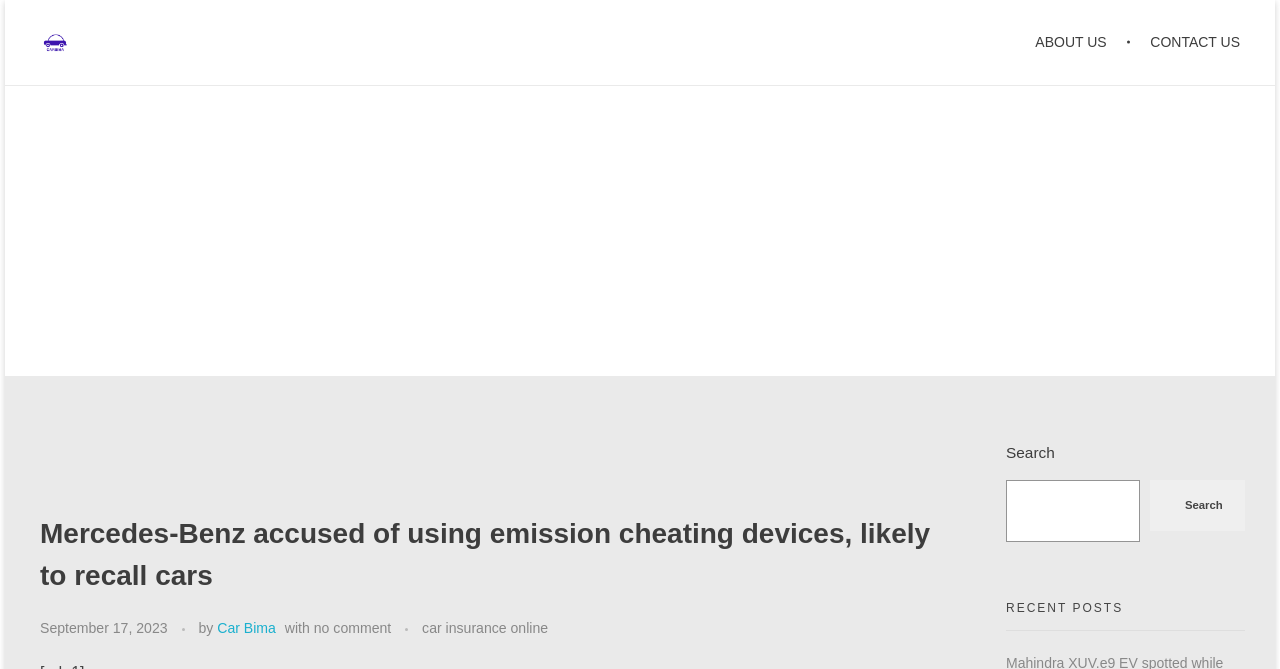From the element description Next Post長輩用品：Bluetooth for dialup, predict the bounding box coordinates of the UI element. The coordinates must be specified in the format (top-left x, top-left y, bottom-right x, bottom-right y) and should be within the 0 to 1 range.

None